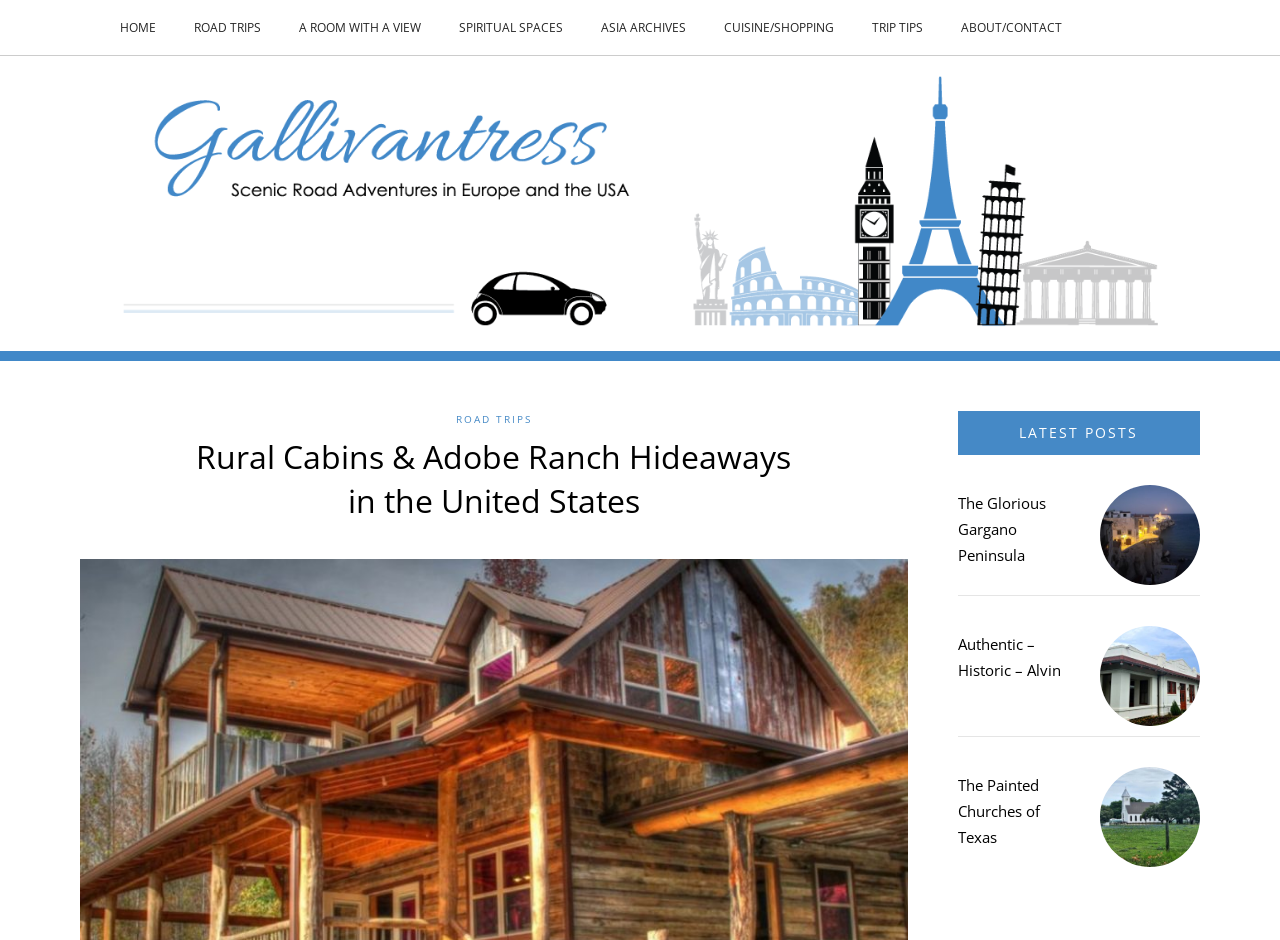How many latest posts are shown?
Based on the image, give a concise answer in the form of a single word or short phrase.

3